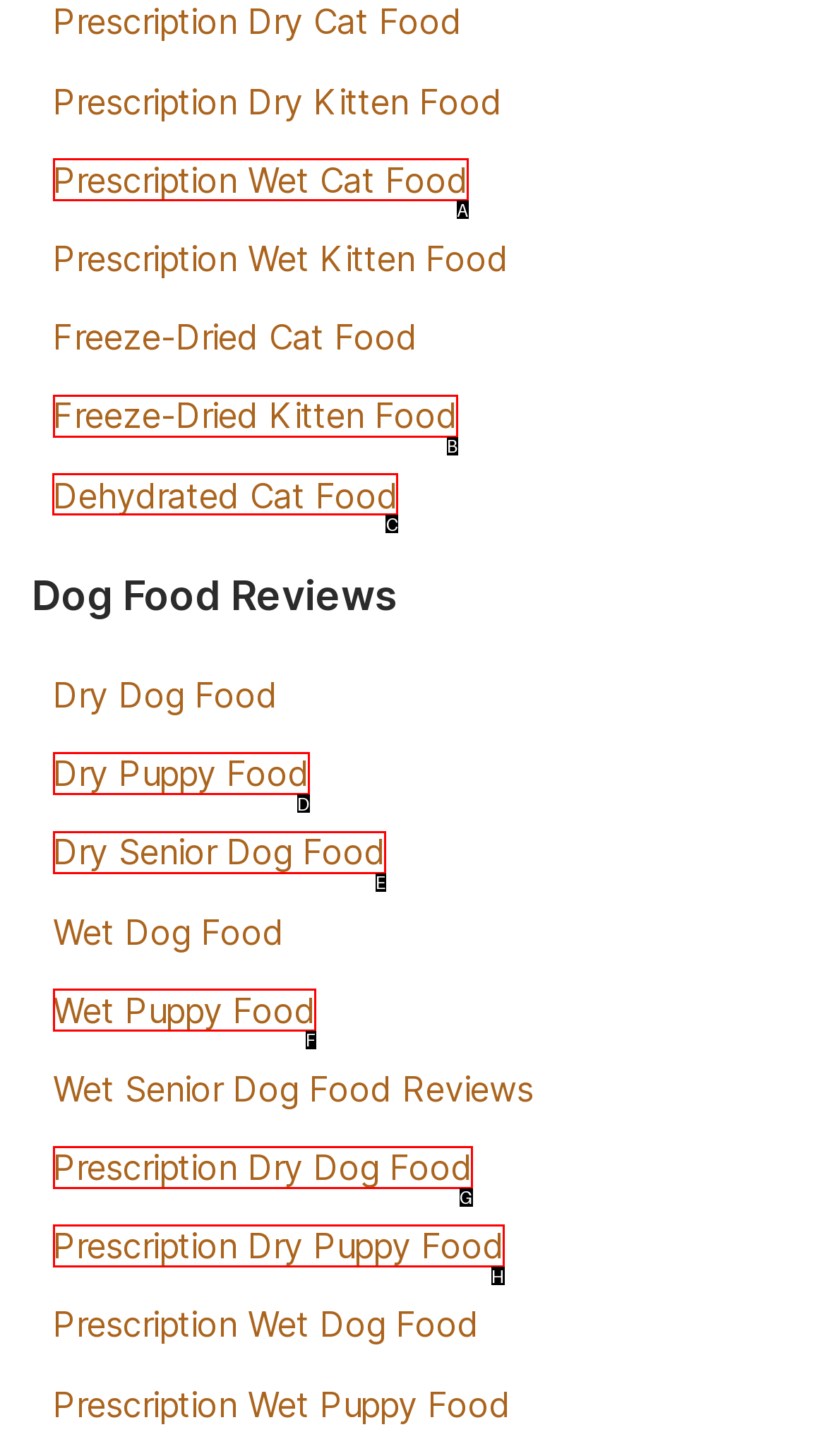Figure out which option to click to perform the following task: Check out Dehydrated Cat Food
Provide the letter of the correct option in your response.

C